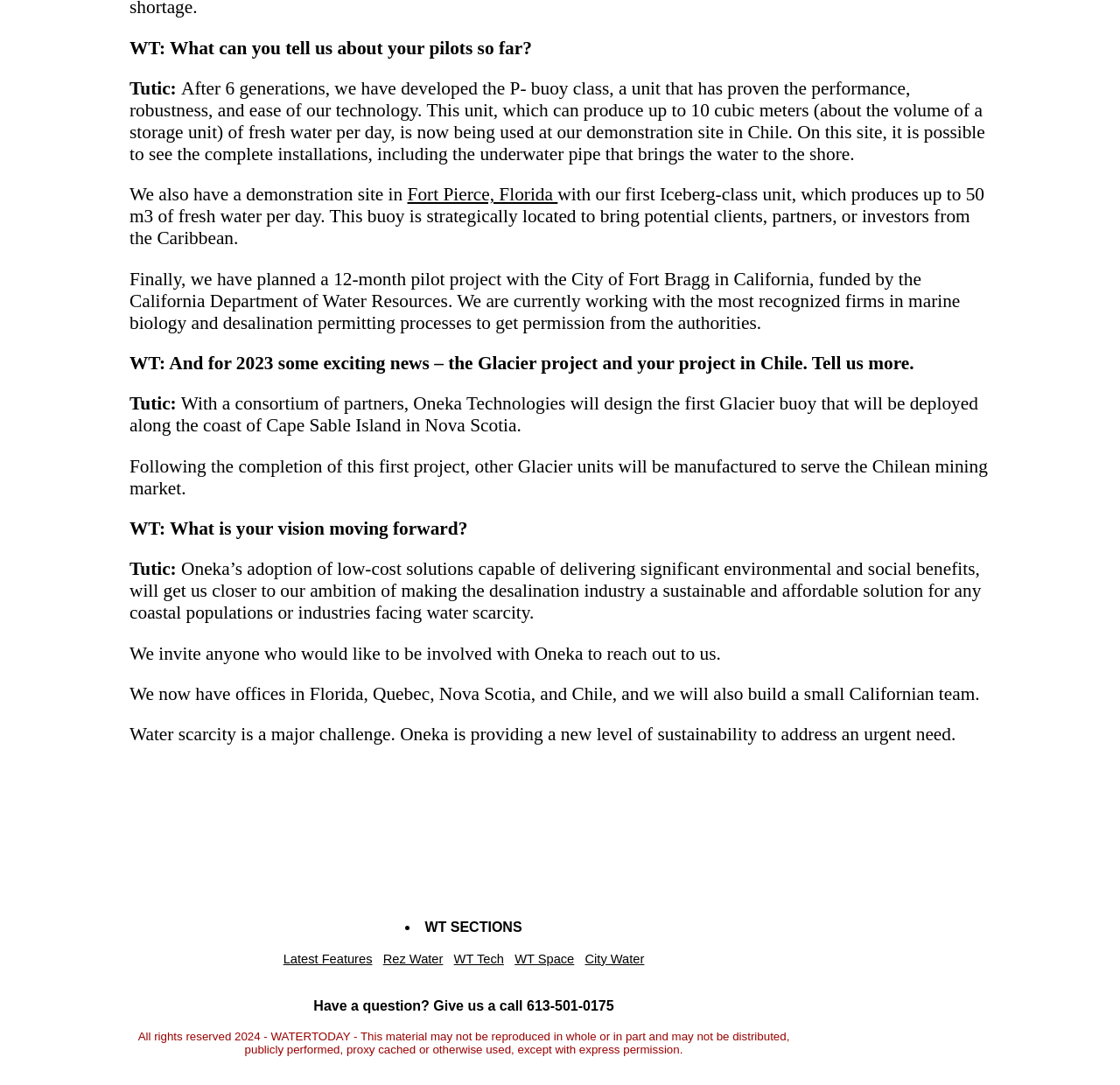Answer the question in a single word or phrase:
What is the phone number provided for inquiries?

613-501-0175